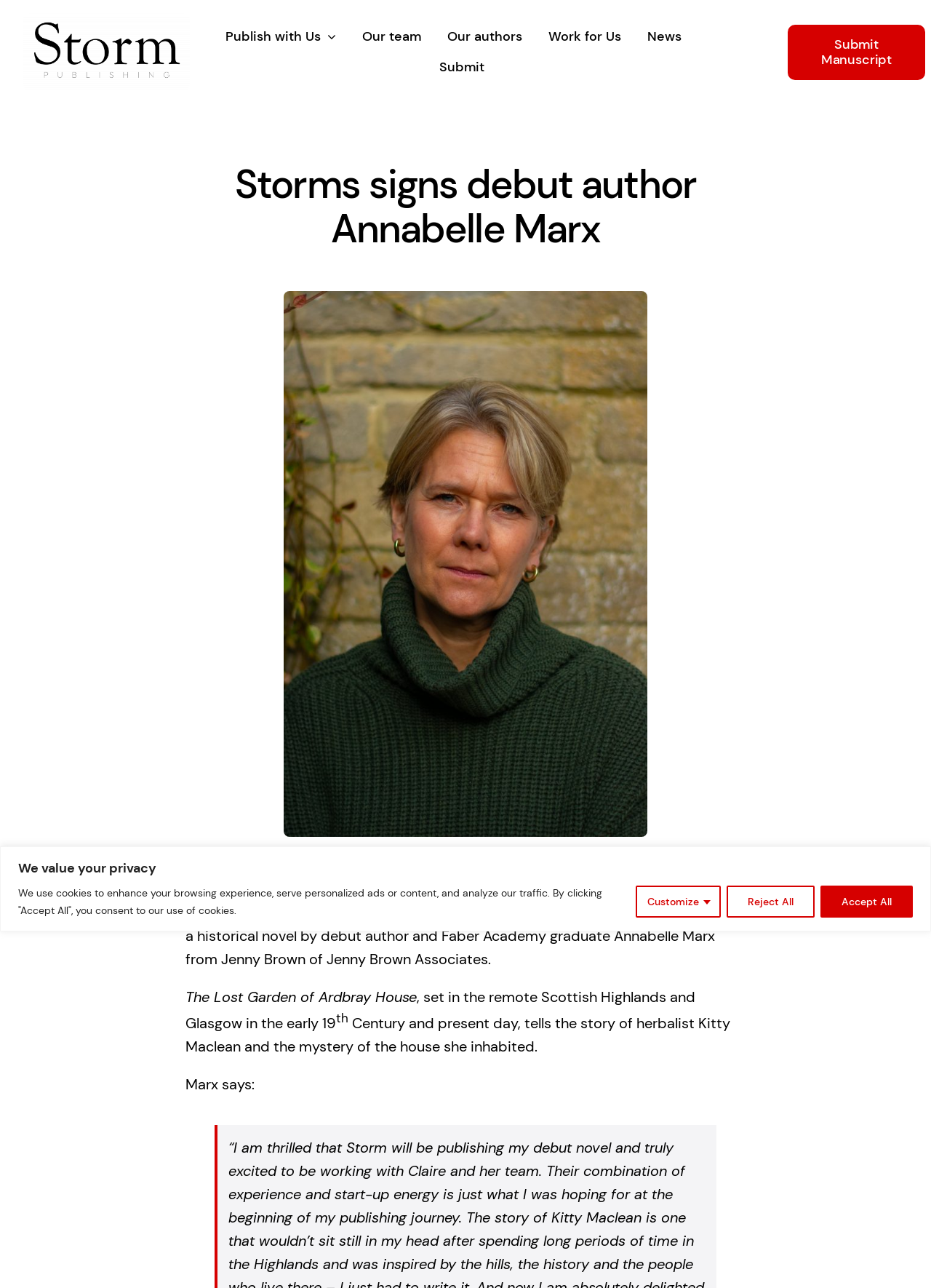Using the provided description: "Our team", find the bounding box coordinates of the corresponding UI element. The output should be four float numbers between 0 and 1, in the format [left, top, right, bottom].

[0.384, 0.017, 0.457, 0.041]